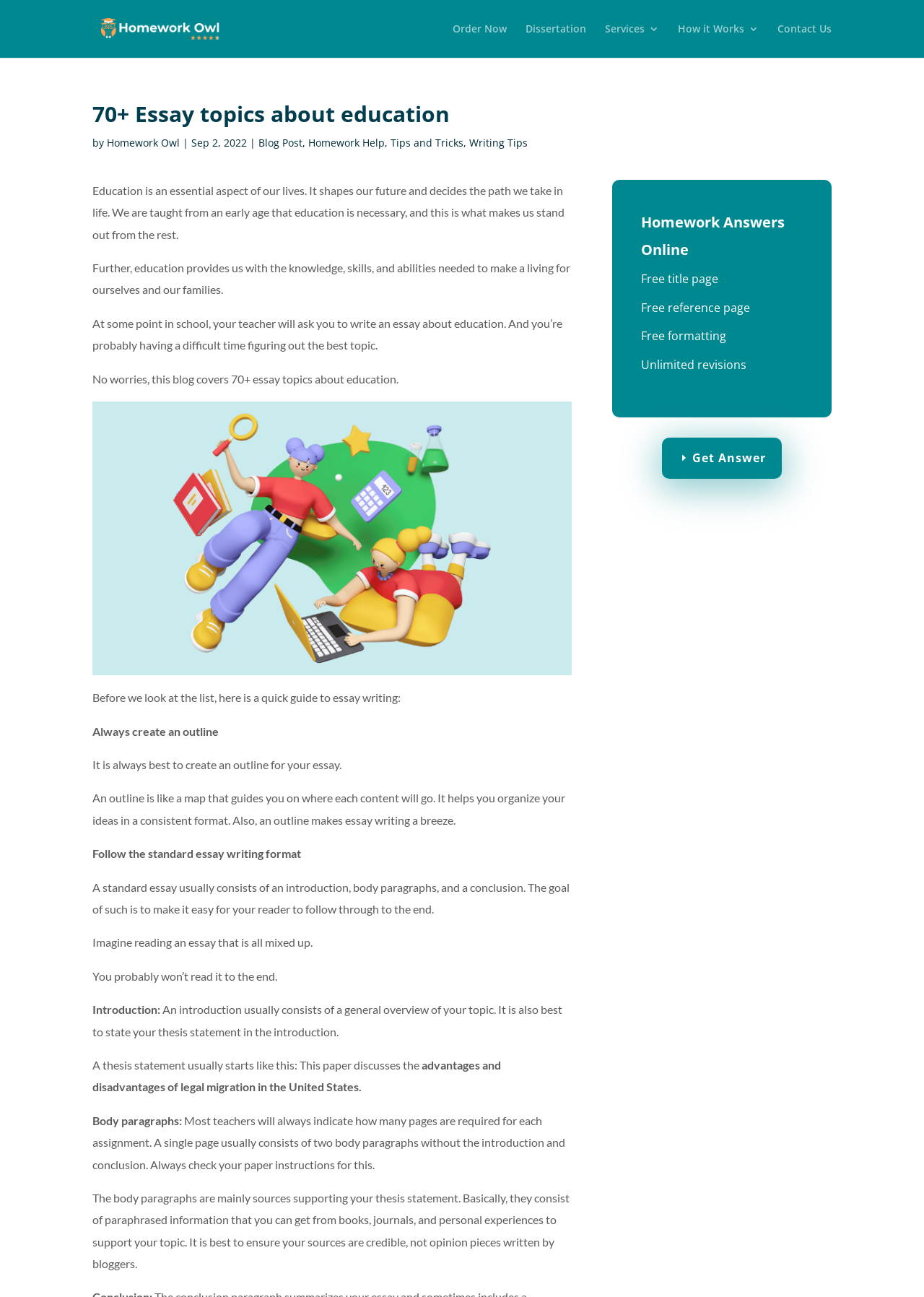Provide a short answer using a single word or phrase for the following question: 
What is the main topic of the essay?

Education